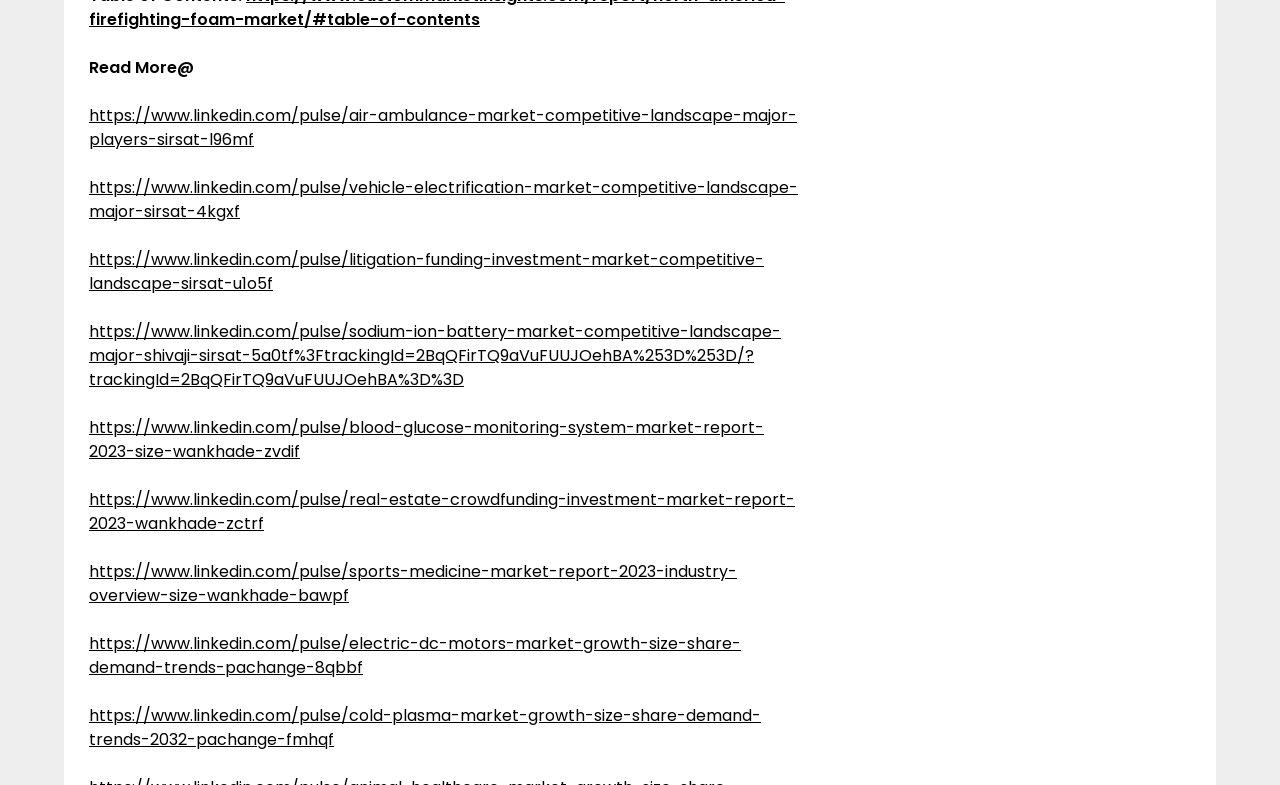Specify the bounding box coordinates of the area that needs to be clicked to achieve the following instruction: "Check blood glucose monitoring system market report".

[0.07, 0.53, 0.597, 0.59]